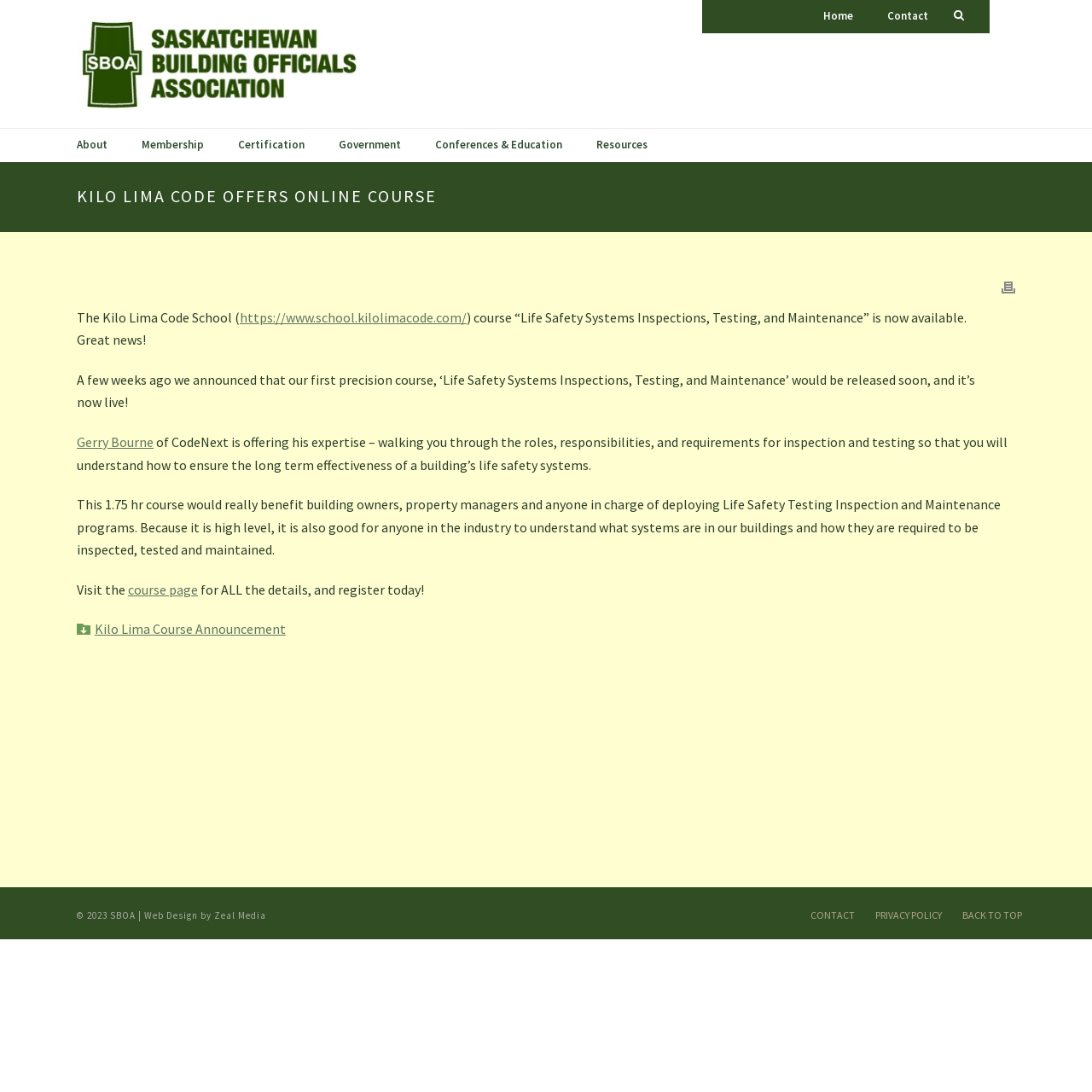Provide the text content of the webpage's main heading.

KILO LIMA CODE OFFERS ONLINE COURSE